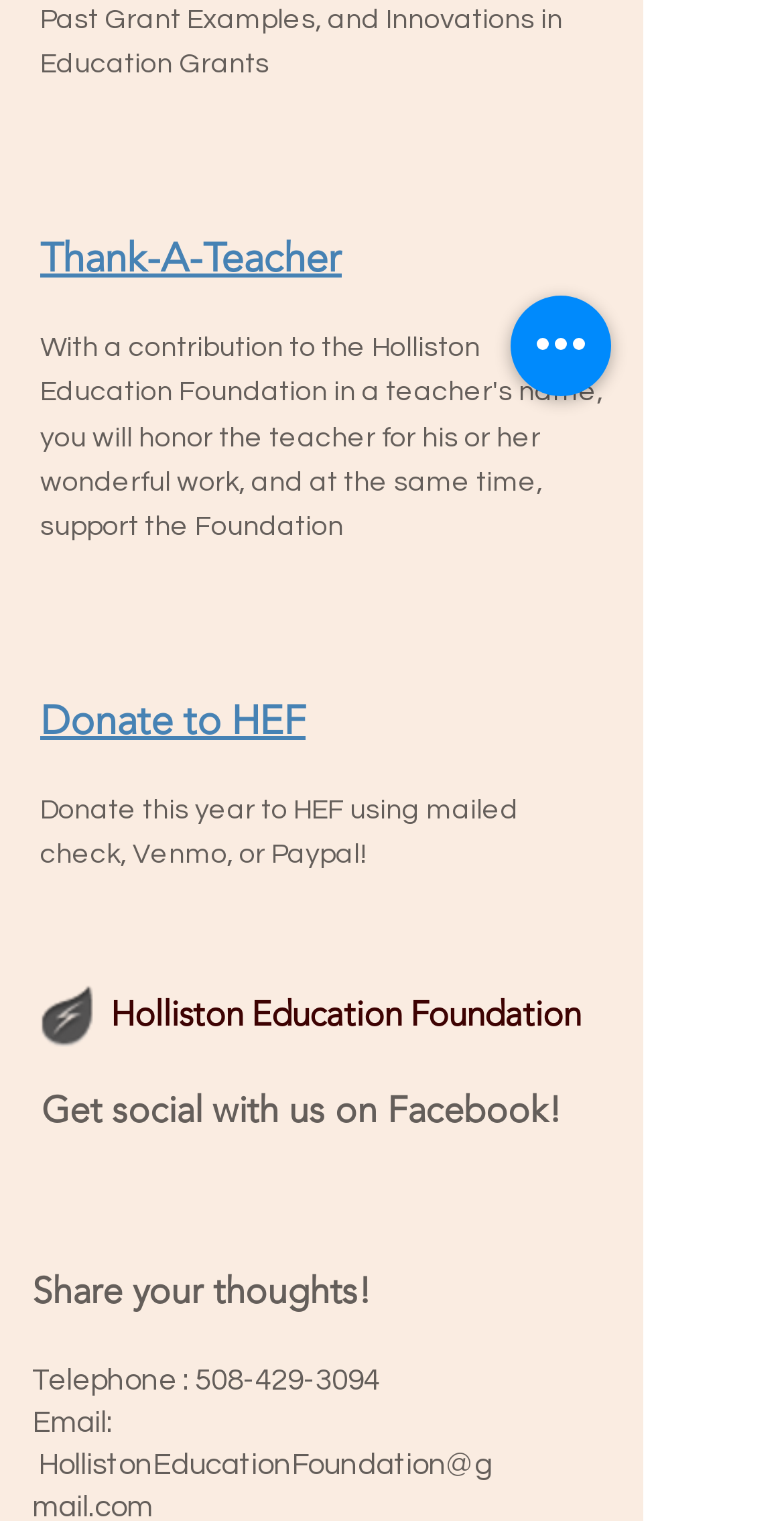Identify the bounding box for the described UI element: "aria-label="Facebook Clean Grey"".

[0.364, 0.758, 0.454, 0.805]